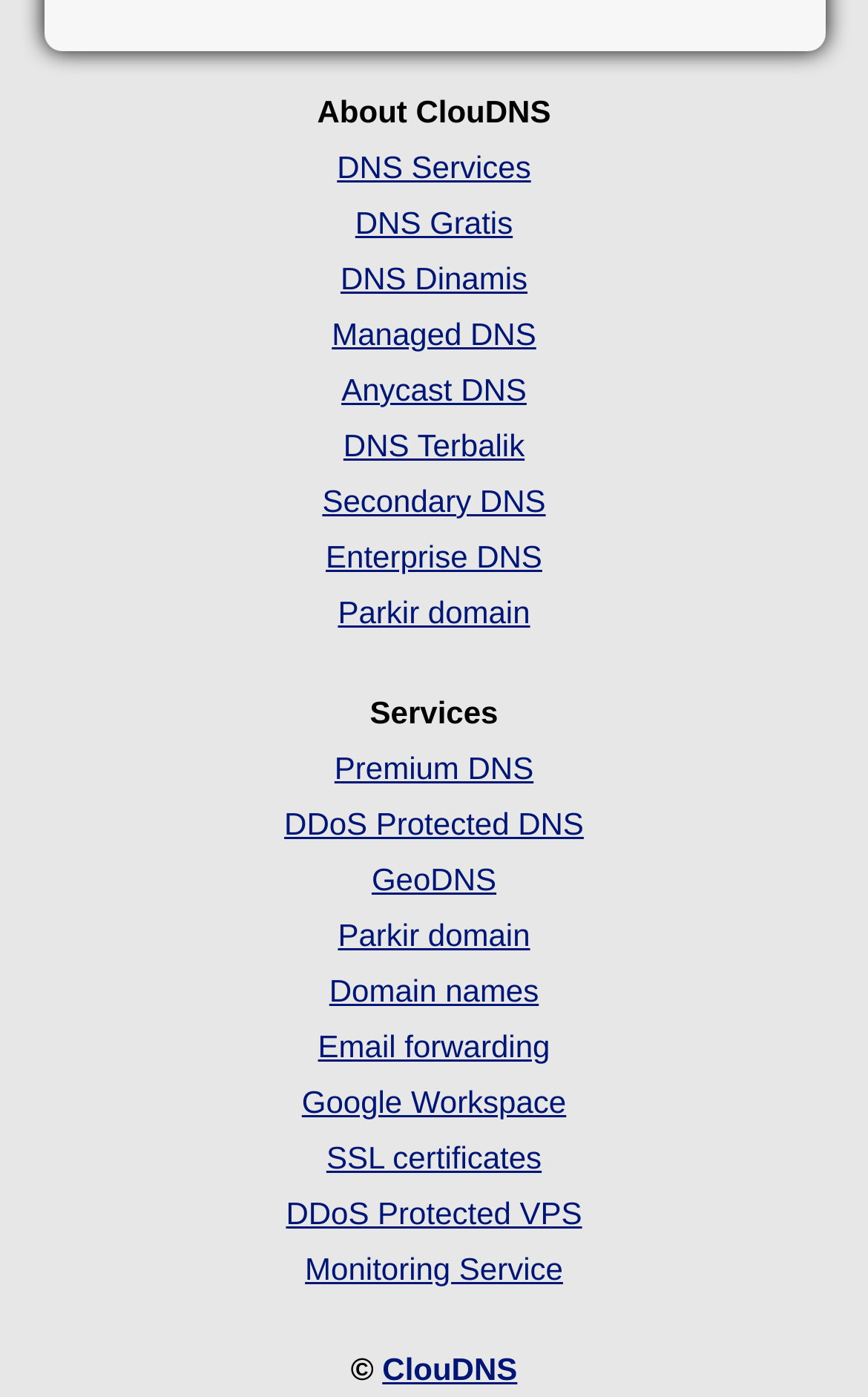Please identify the coordinates of the bounding box for the clickable region that will accomplish this instruction: "Check out Enterprise DNS".

[0.375, 0.385, 0.625, 0.411]